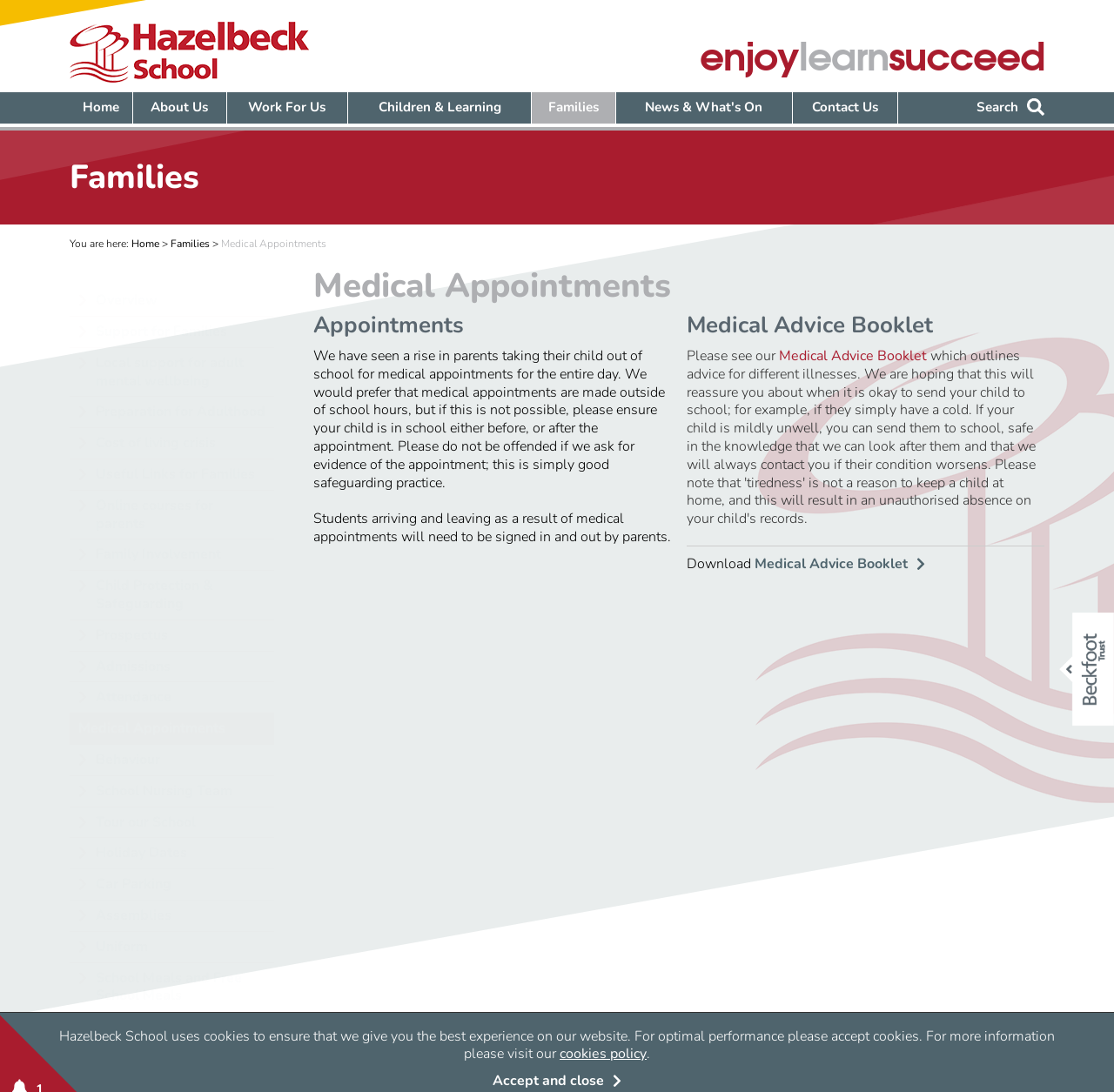Please specify the bounding box coordinates of the element that should be clicked to execute the given instruction: 'Learn more about Medical Appointments'. Ensure the coordinates are four float numbers between 0 and 1, expressed as [left, top, right, bottom].

[0.198, 0.216, 0.293, 0.229]